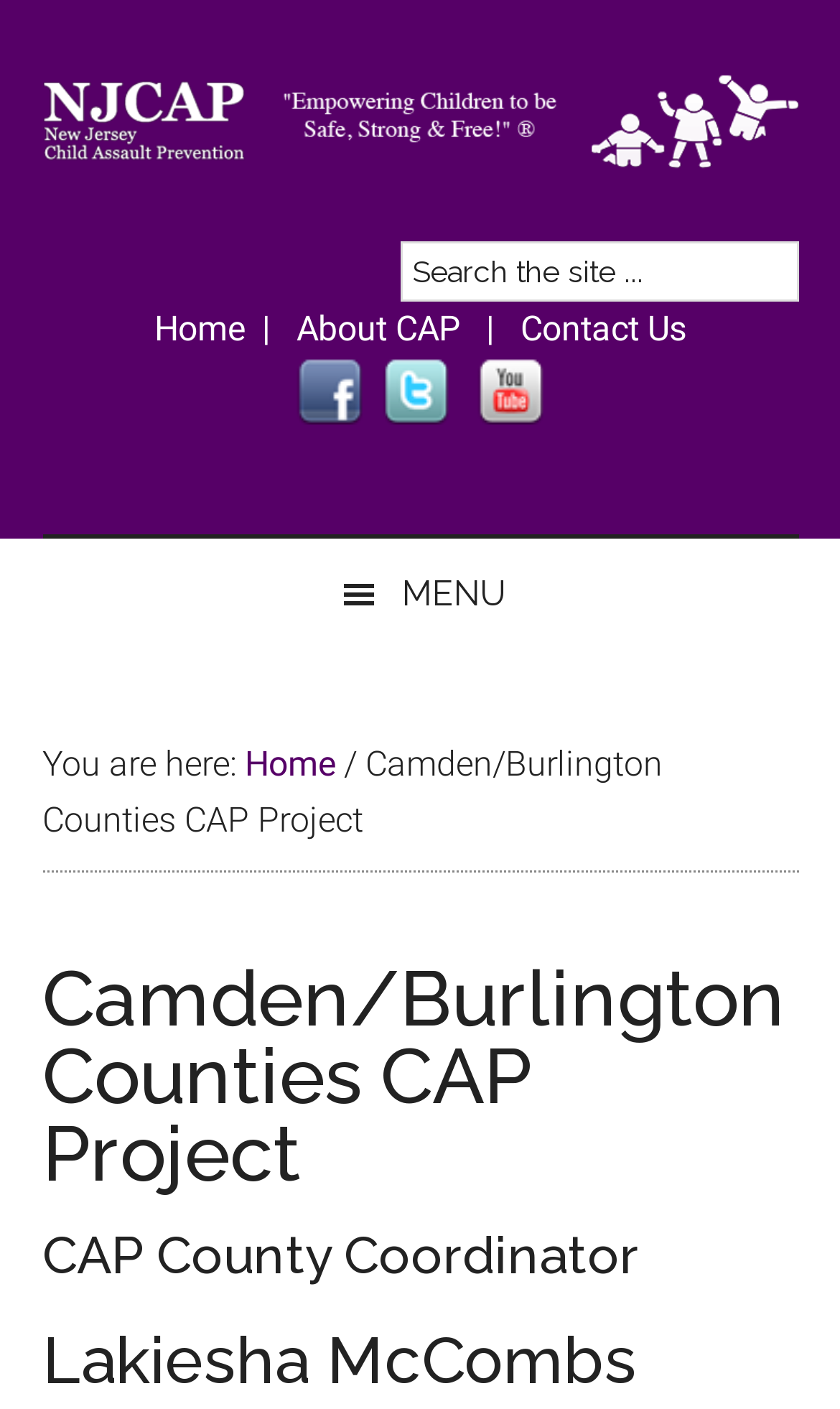Could you highlight the region that needs to be clicked to execute the instruction: "Go to Home page"?

[0.183, 0.219, 0.332, 0.248]